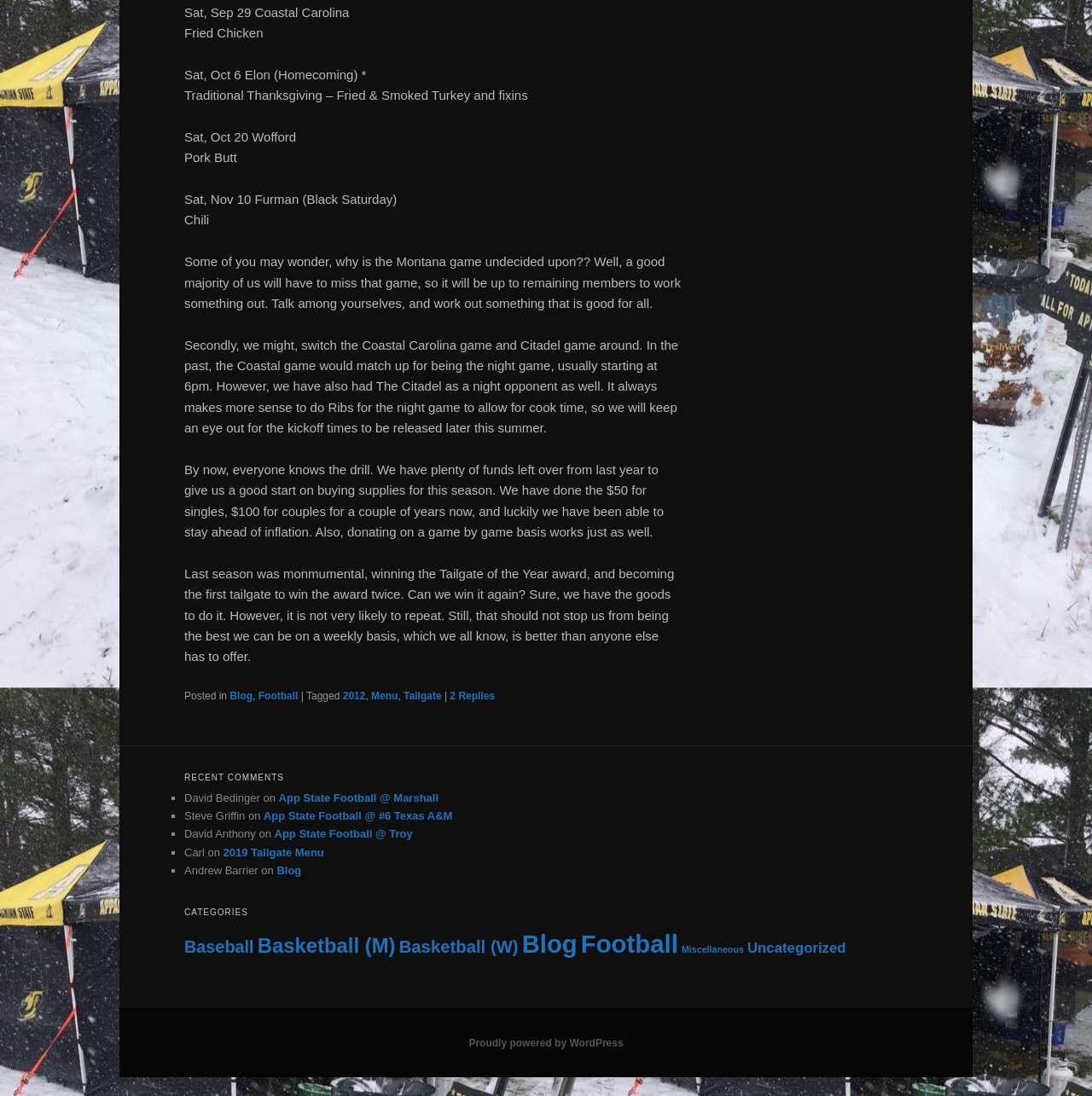Based on the image, please elaborate on the answer to the following question:
How many categories are listed on the webpage?

In the 'CATEGORIES' section, there are seven categories listed, including 'Baseball', 'Basketball (M)', and 'Football'.